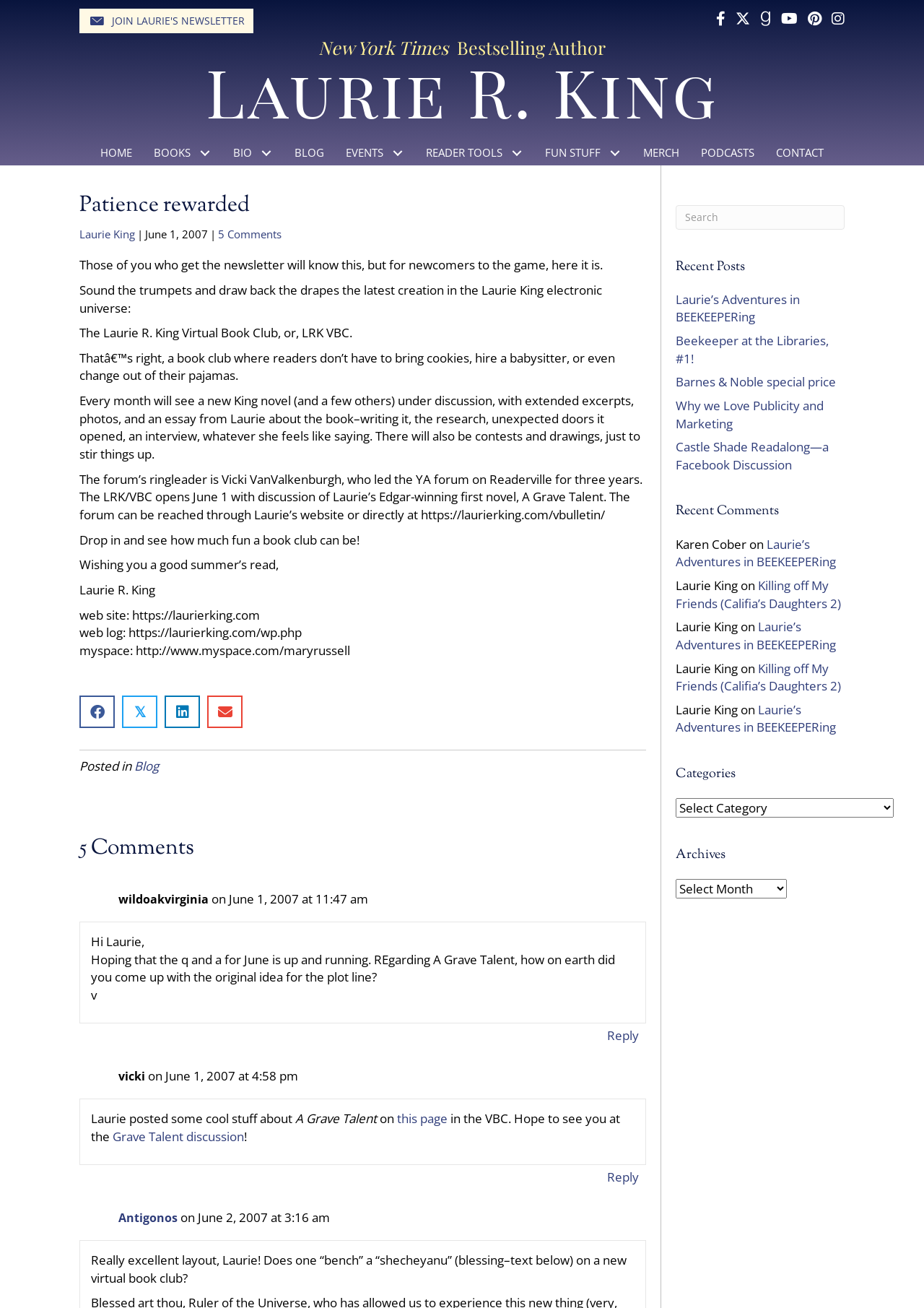Give a one-word or one-phrase response to the question:
What is the name of the book club?

LRK VBC